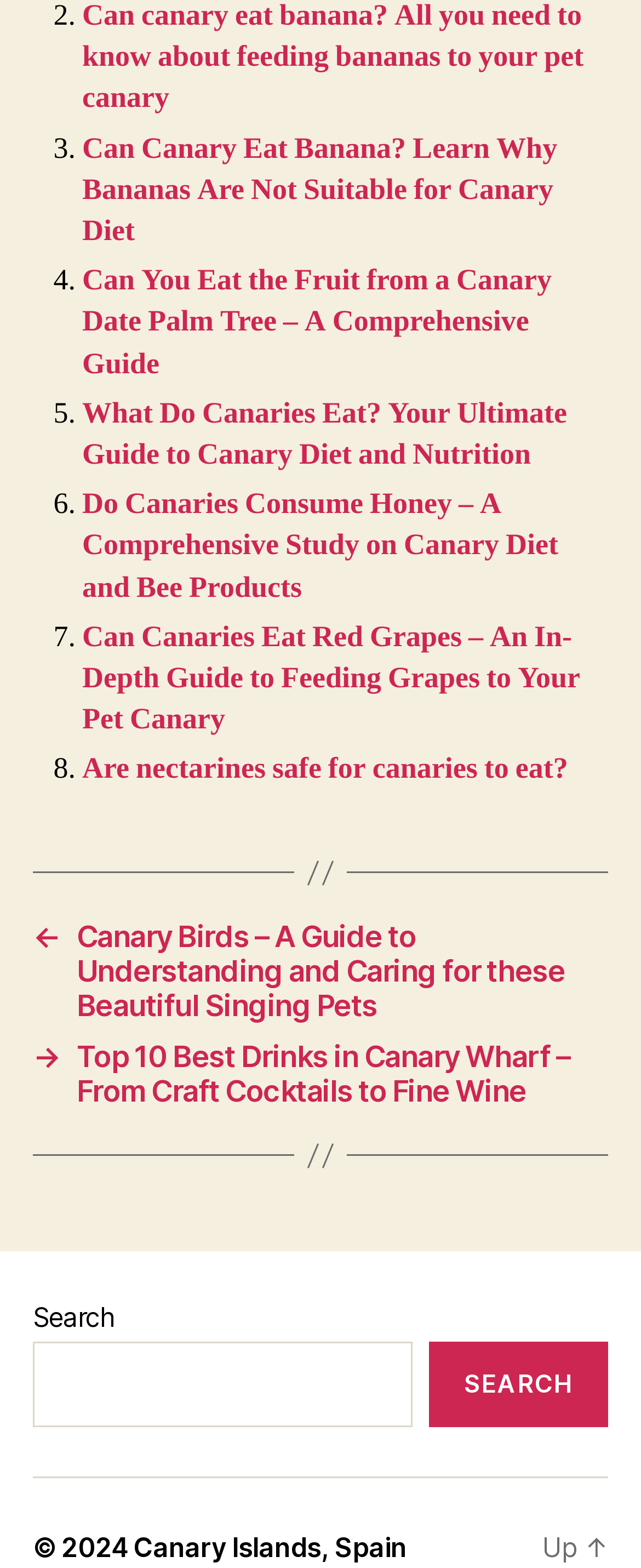Determine the bounding box coordinates of the element's region needed to click to follow the instruction: "Go to the post about Canary Islands". Provide these coordinates as four float numbers between 0 and 1, formatted as [left, top, right, bottom].

[0.208, 0.977, 0.635, 0.998]